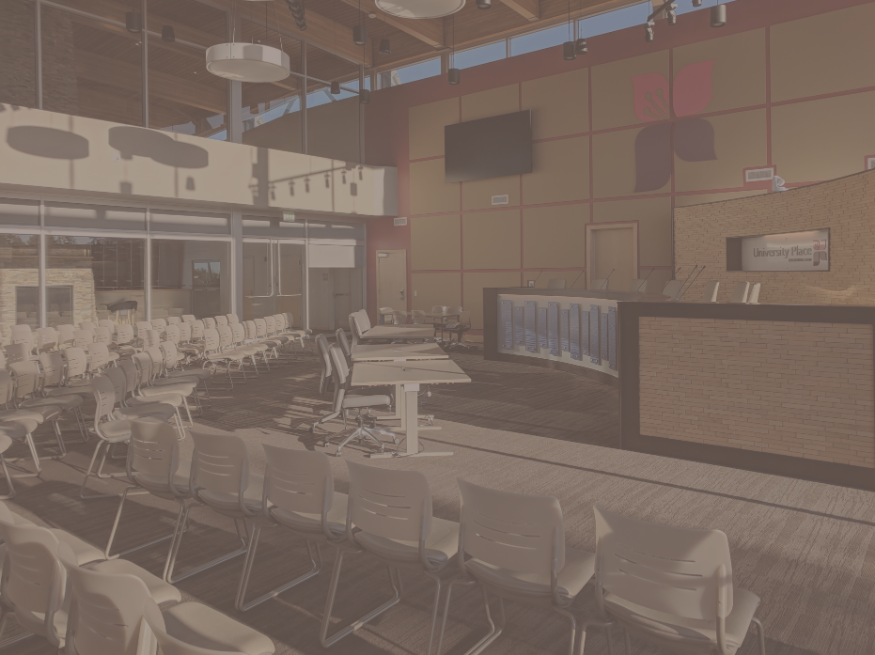What is the purpose of the Civic Building's design?
Examine the screenshot and reply with a single word or phrase.

fostering community engagement and transparency